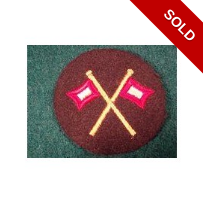Provide a brief response to the question below using a single word or phrase: 
Is the item still available for sale?

No